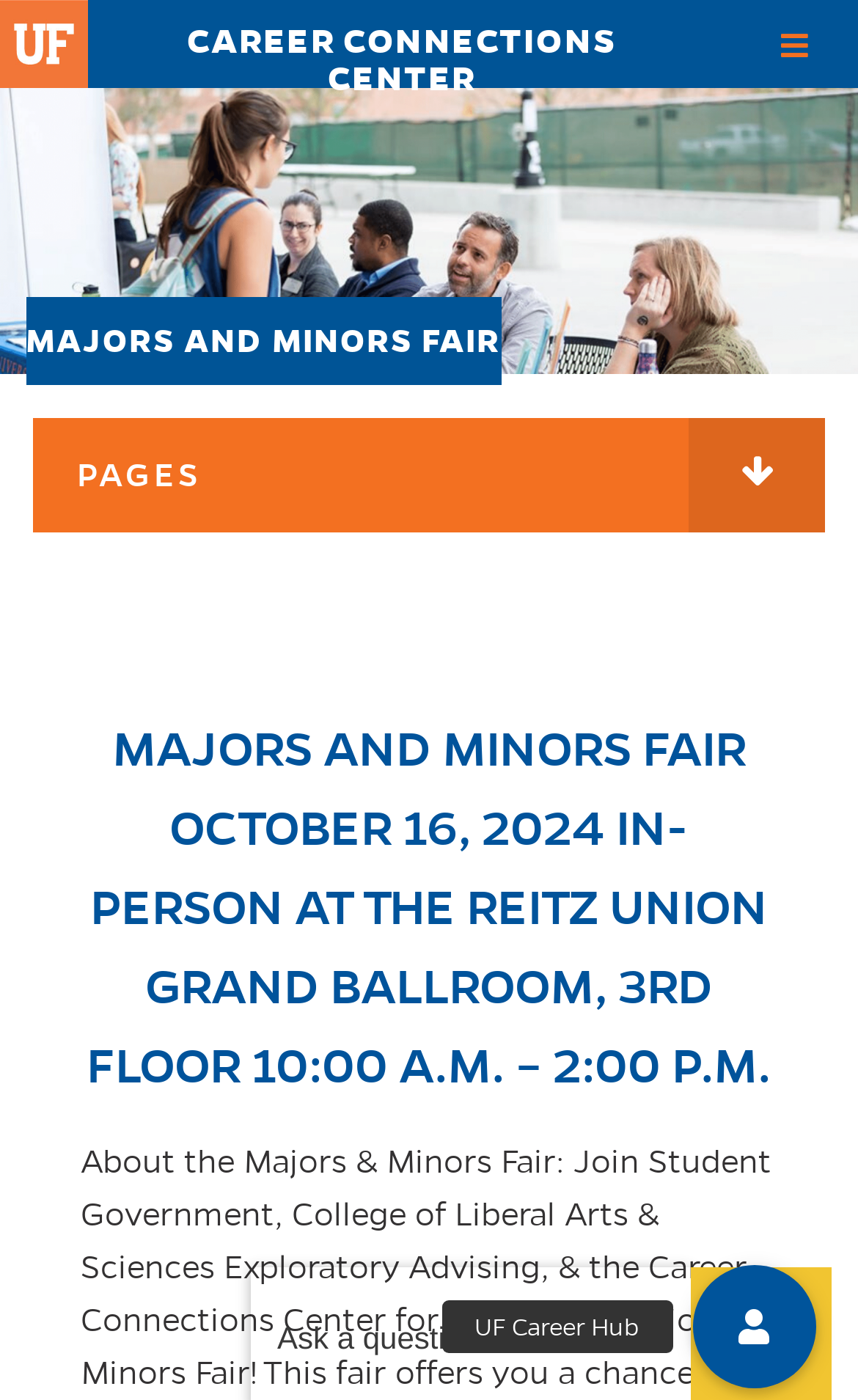Identify and provide the text content of the webpage's primary headline.

MAJORS AND MINORS FAIR